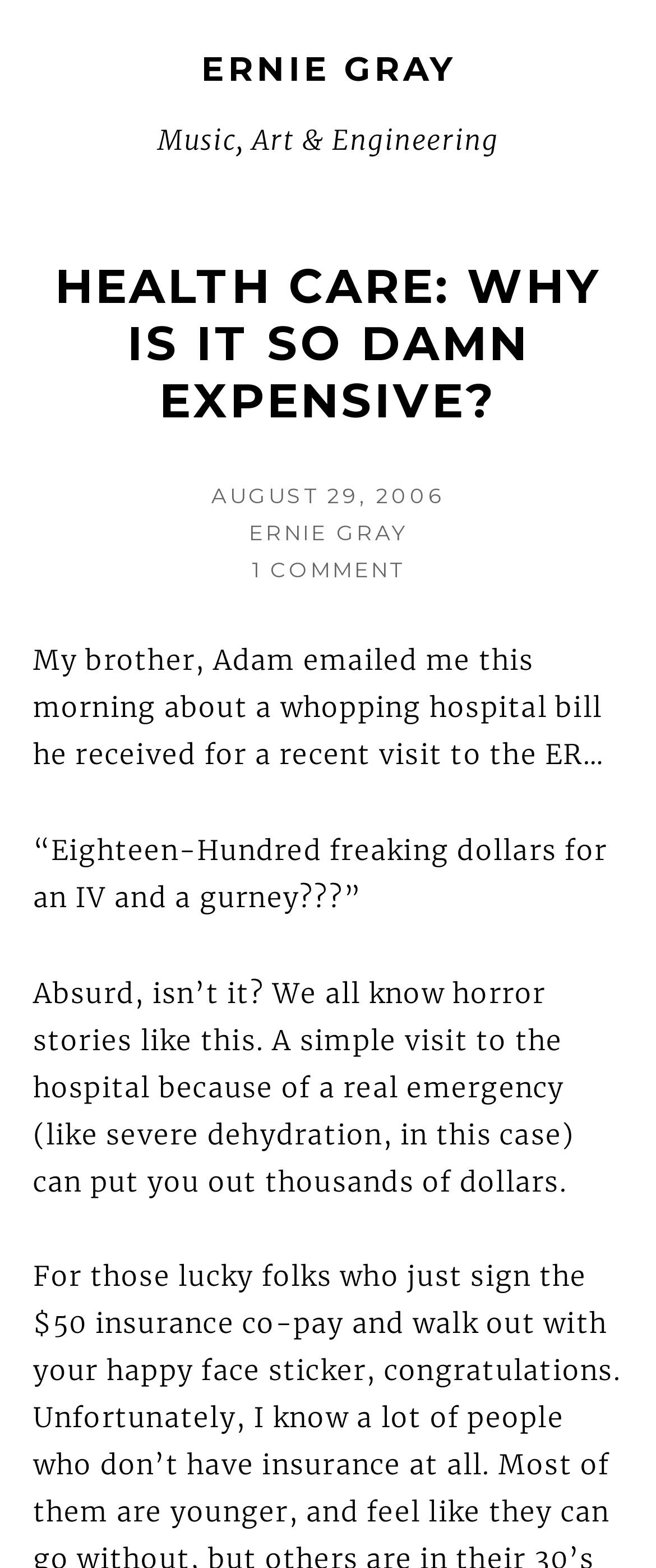Review the image closely and give a comprehensive answer to the question: When was this article posted?

The posting date of this article can be found by looking at the 'POSTED ON' section, which is located below the title of the article. The text 'POSTED ON' is followed by a link 'AUGUST 29, 2006', indicating that this article was posted on August 29, 2006.